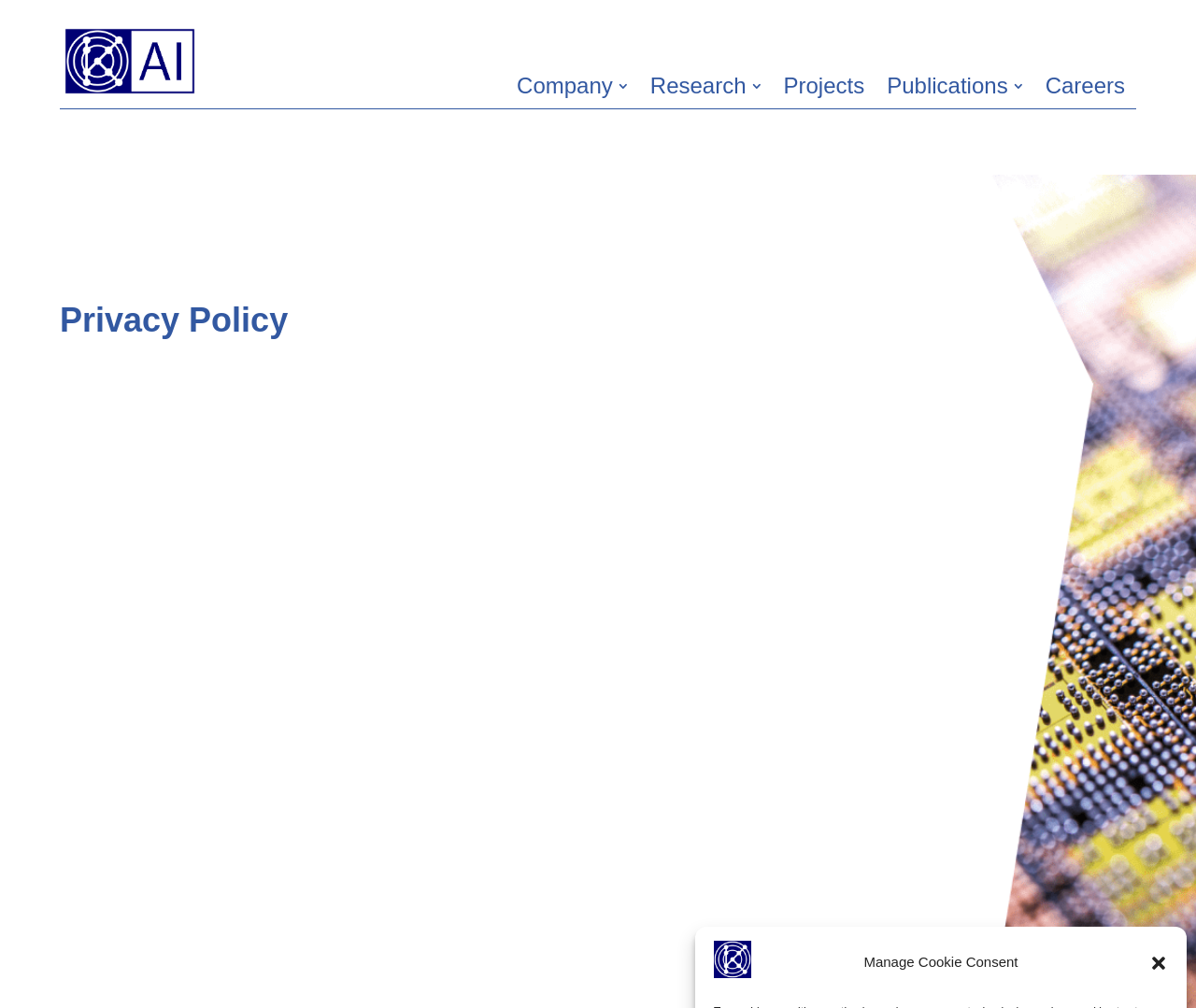Determine the bounding box coordinates of the clickable region to carry out the instruction: "read the Privacy Policy".

[0.05, 0.295, 0.475, 0.351]